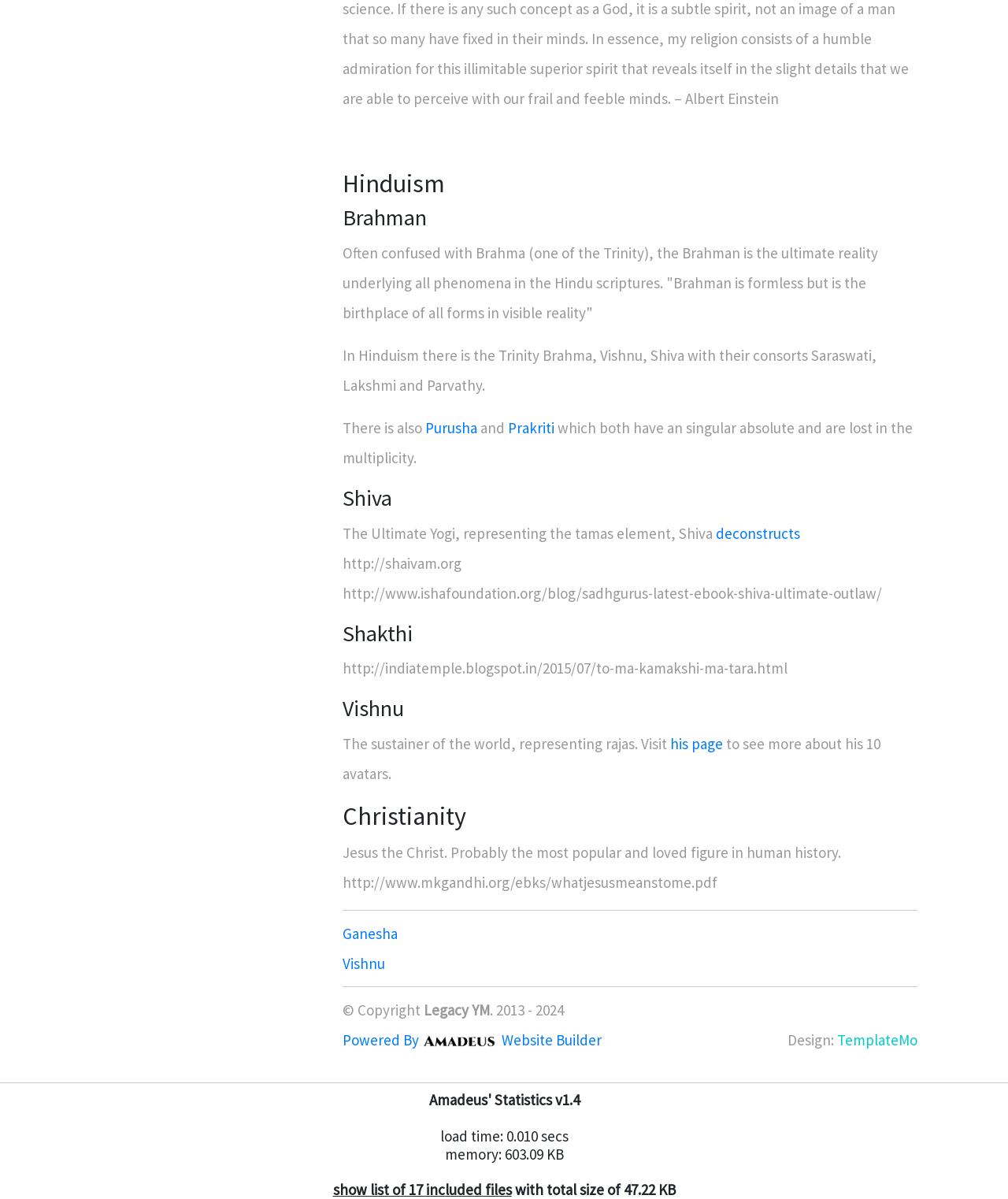What is the copyright year of the webpage?
Look at the image and answer the question with a single word or phrase.

2013 - 2024